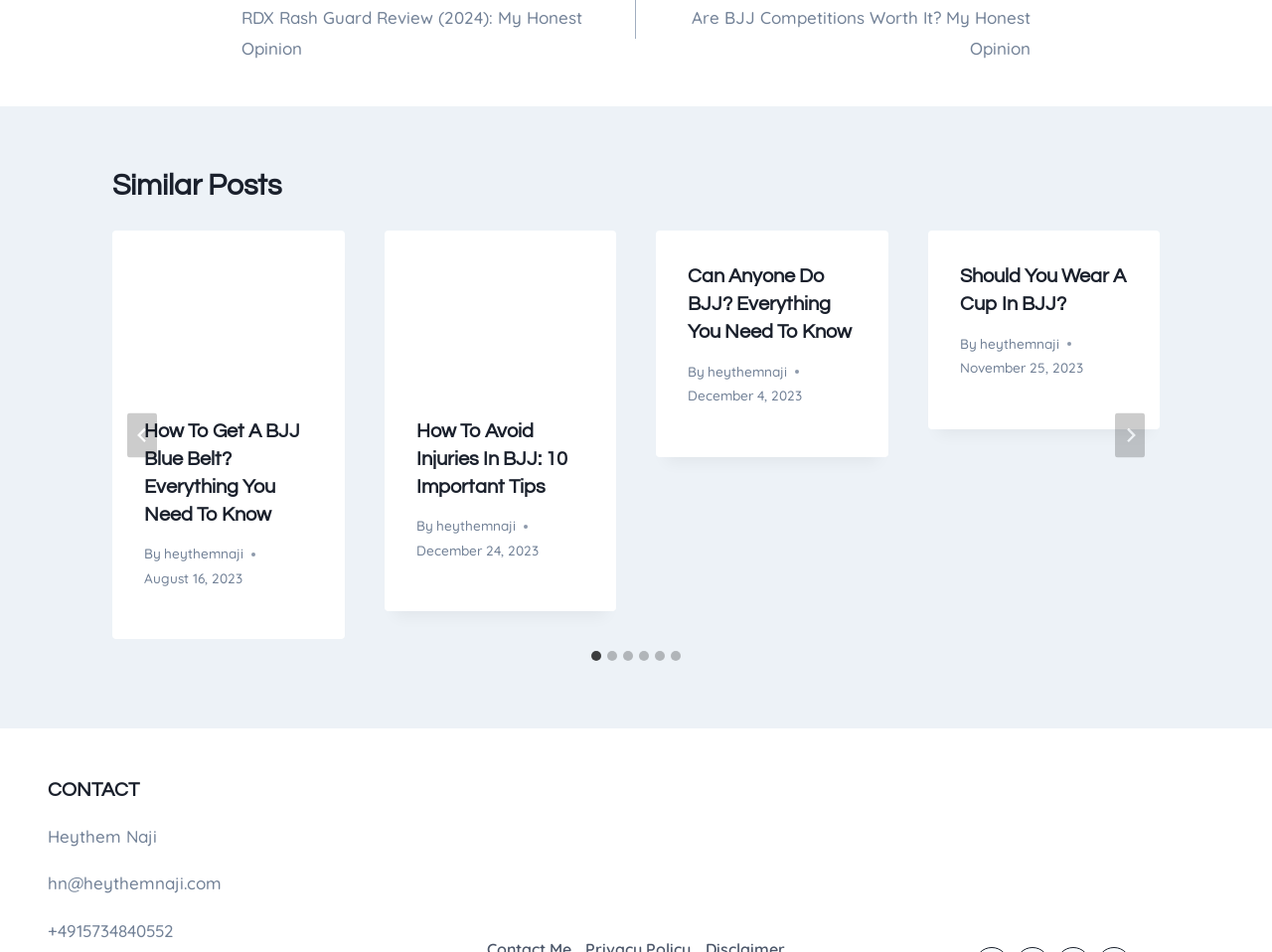Answer the question using only one word or a concise phrase: What is the contact email of the website owner?

hn@heythemnaji.com